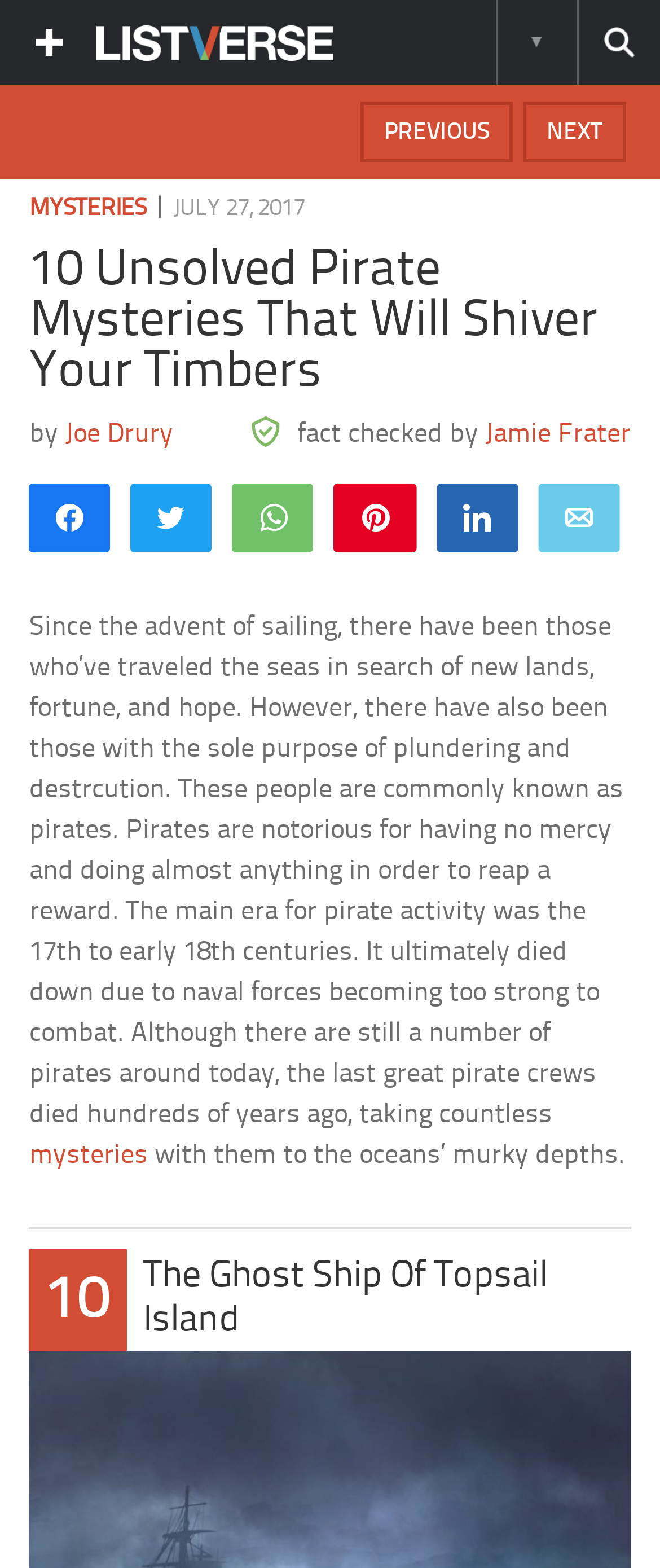Provide the bounding box coordinates in the format (top-left x, top-left y, bottom-right x, bottom-right y). All values are floating point numbers between 0 and 1. Determine the bounding box coordinate of the UI element described as: Islam and ethics concerning animals

None